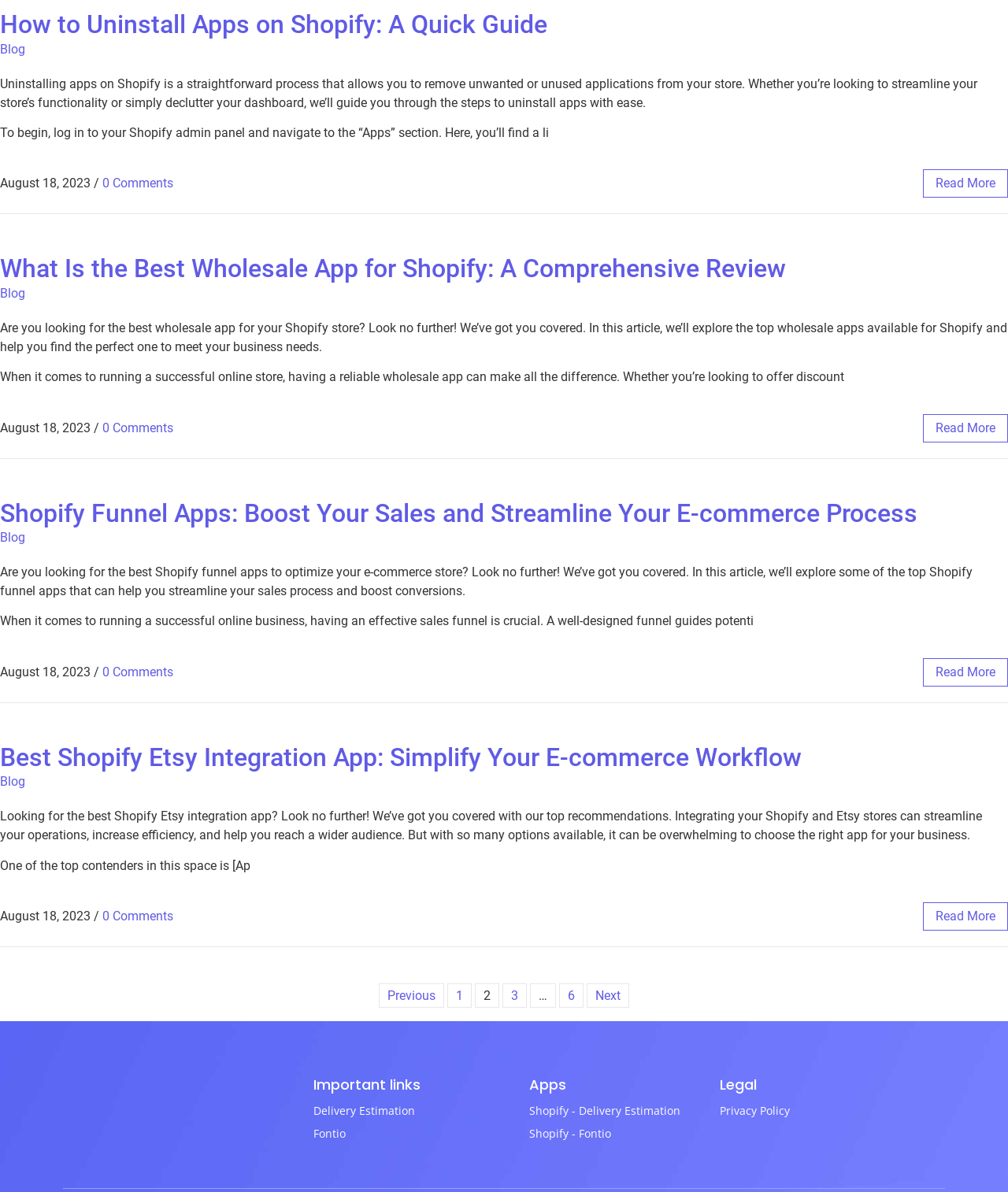How many pages of articles are there?
Please respond to the question with a detailed and informative answer.

I looked at the navigation section at the bottom of the webpage and found the page numbers, which indicate that there are 6 pages of articles in total.